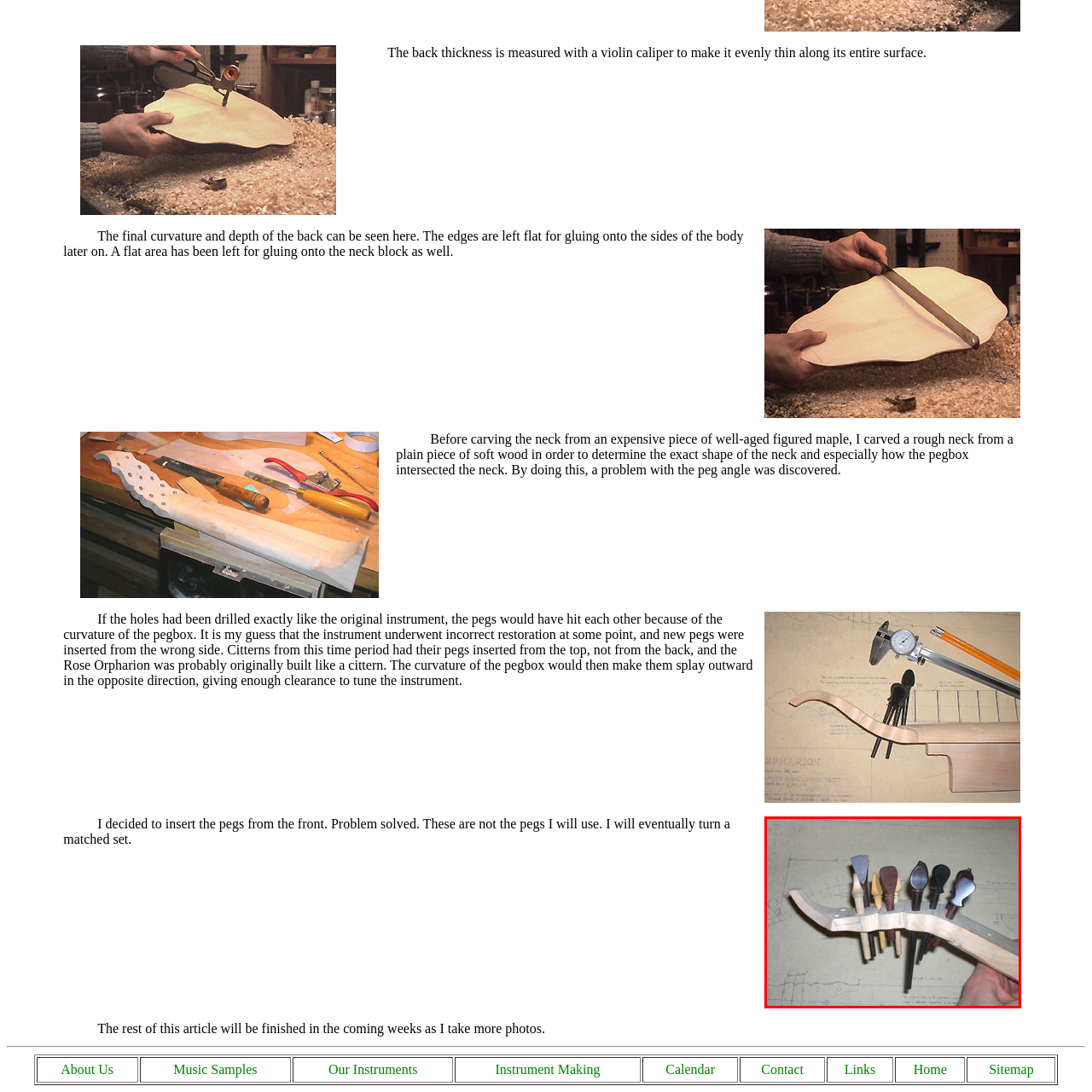Inspect the image contained by the red bounding box and answer the question with a single word or phrase:
What is visible in the background of the image?

Faint sketches and outlines